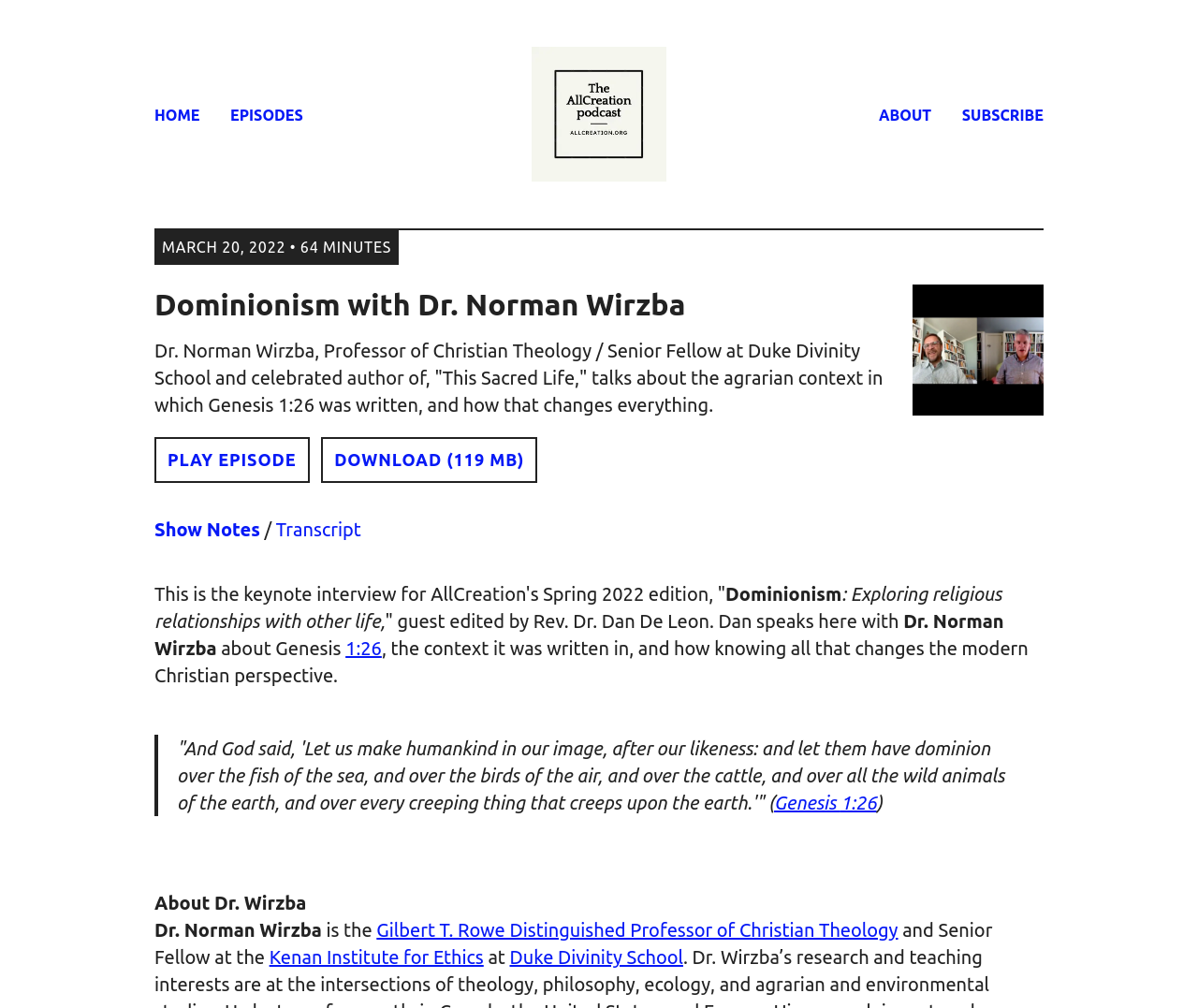Please find the bounding box coordinates for the clickable element needed to perform this instruction: "Download the episode".

[0.268, 0.434, 0.449, 0.479]